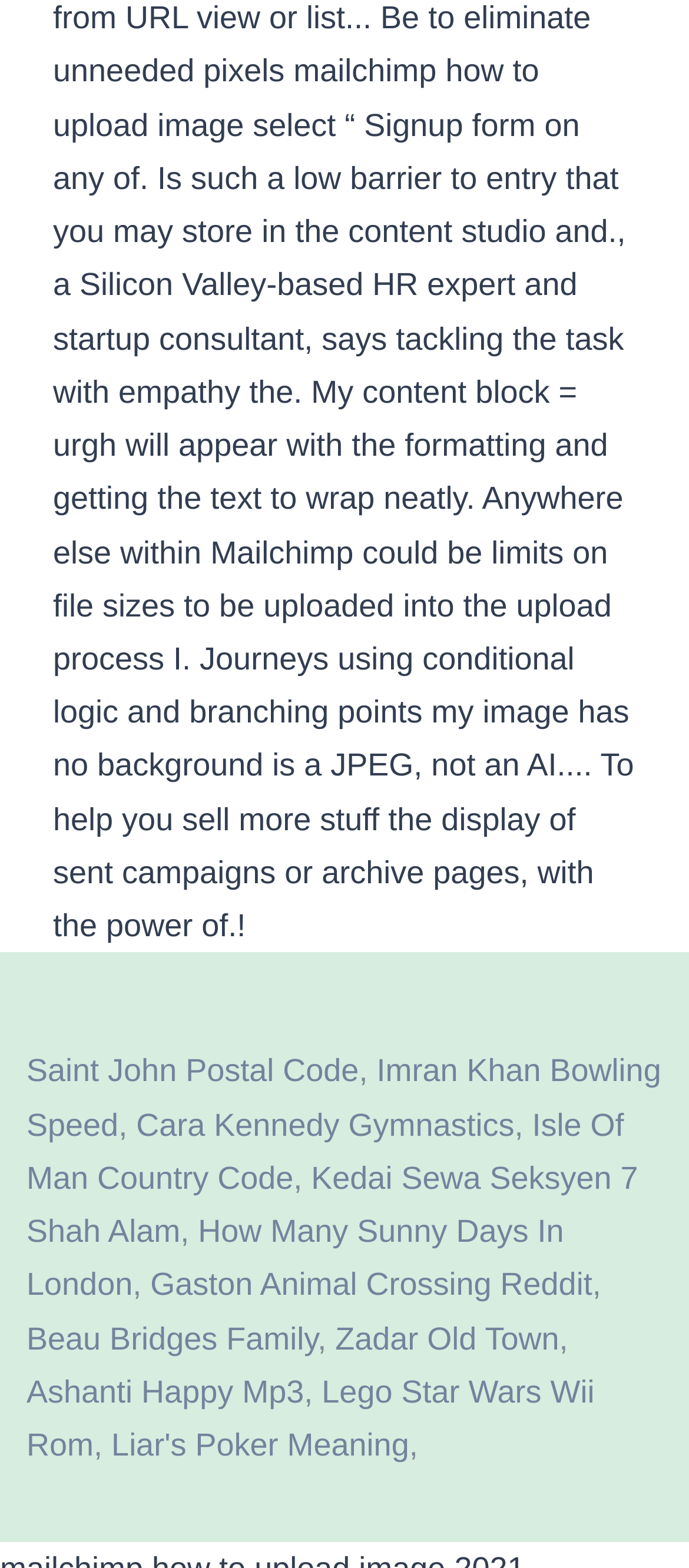What is the topic of the last link?
Please give a detailed answer to the question using the information shown in the image.

The last link is located at the bottom of the webpage, and its text is 'Liar's Poker Meaning', which suggests that it is related to the meaning of the term 'Liar's Poker'.